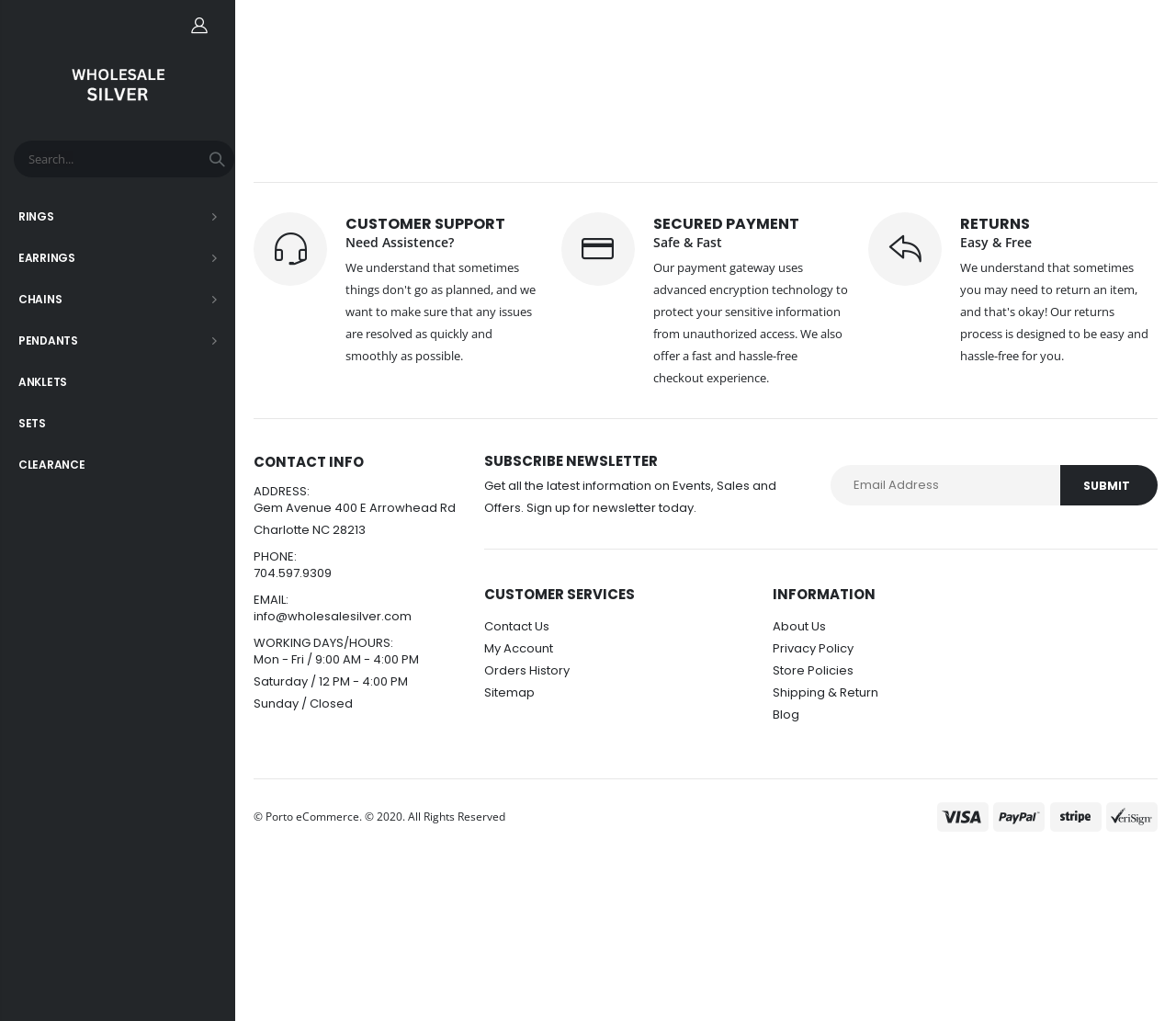Look at the image and give a detailed response to the following question: What is the purpose of the search bar?

The search bar is located at the top of the page, and it is likely used to search for specific products on the website.